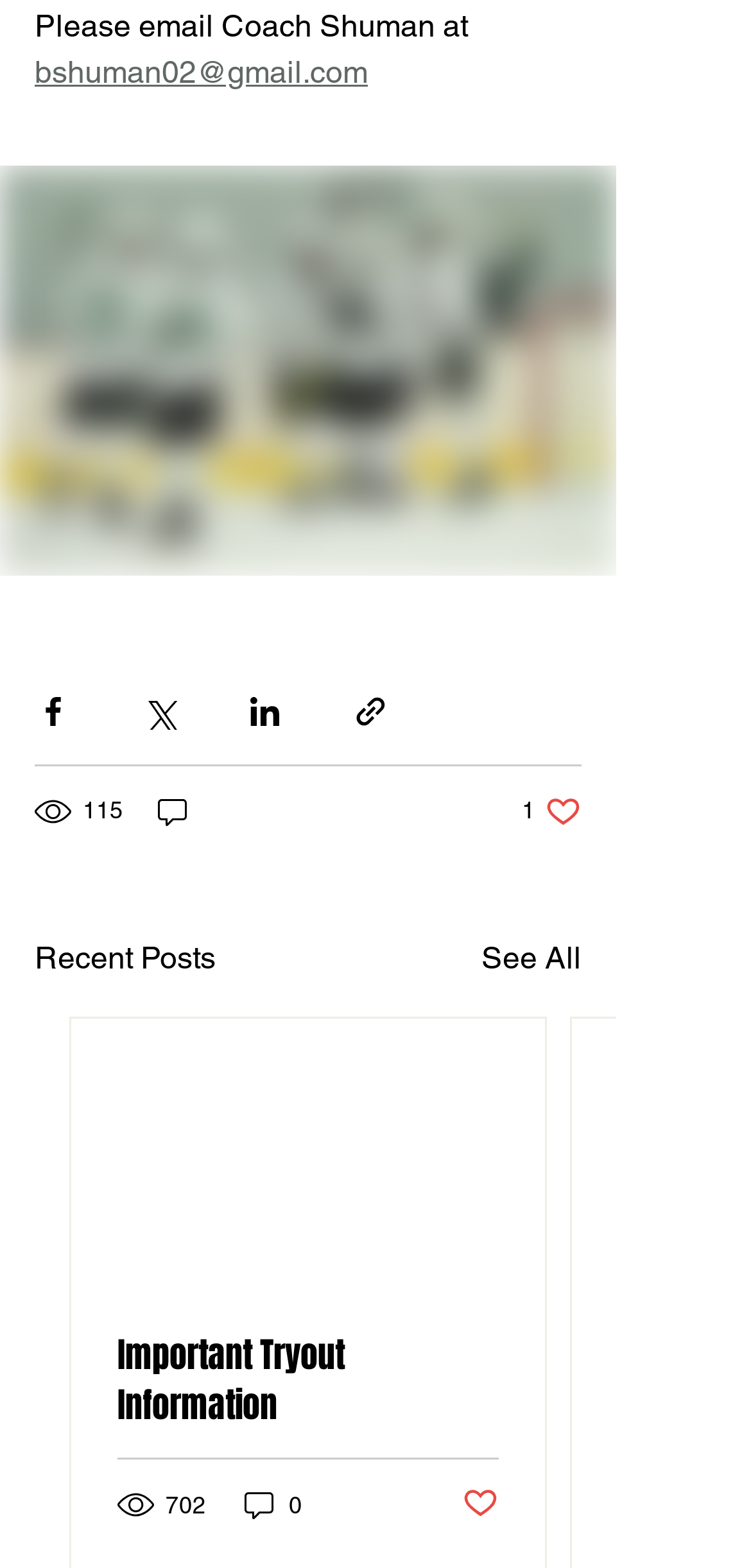Locate the bounding box coordinates of the clickable region to complete the following instruction: "Share via link."

[0.469, 0.442, 0.518, 0.465]